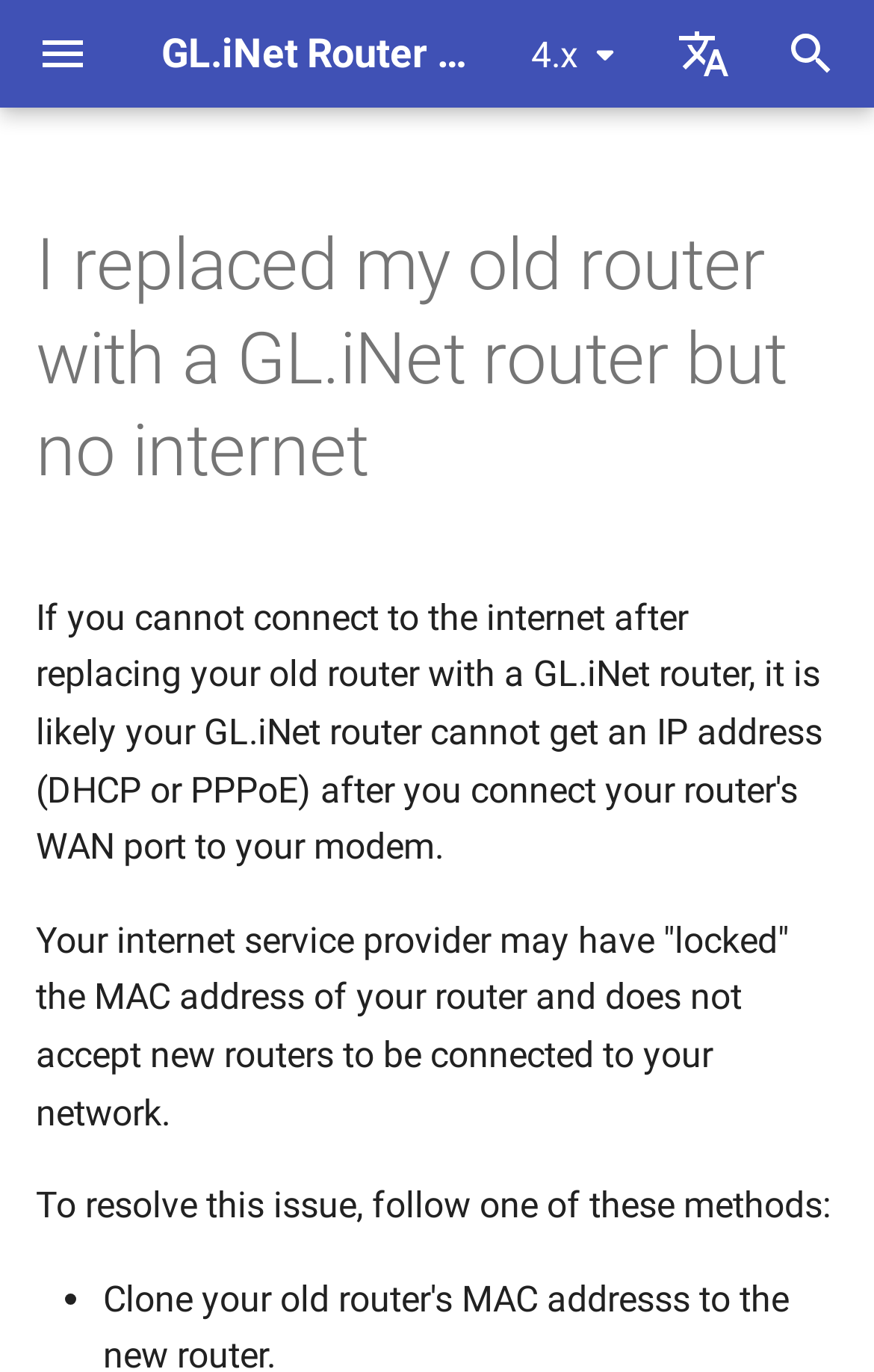Determine the bounding box coordinates of the region to click in order to accomplish the following instruction: "Read article about Portsmouth vs Peterborough". Provide the coordinates as four float numbers between 0 and 1, specifically [left, top, right, bottom].

None